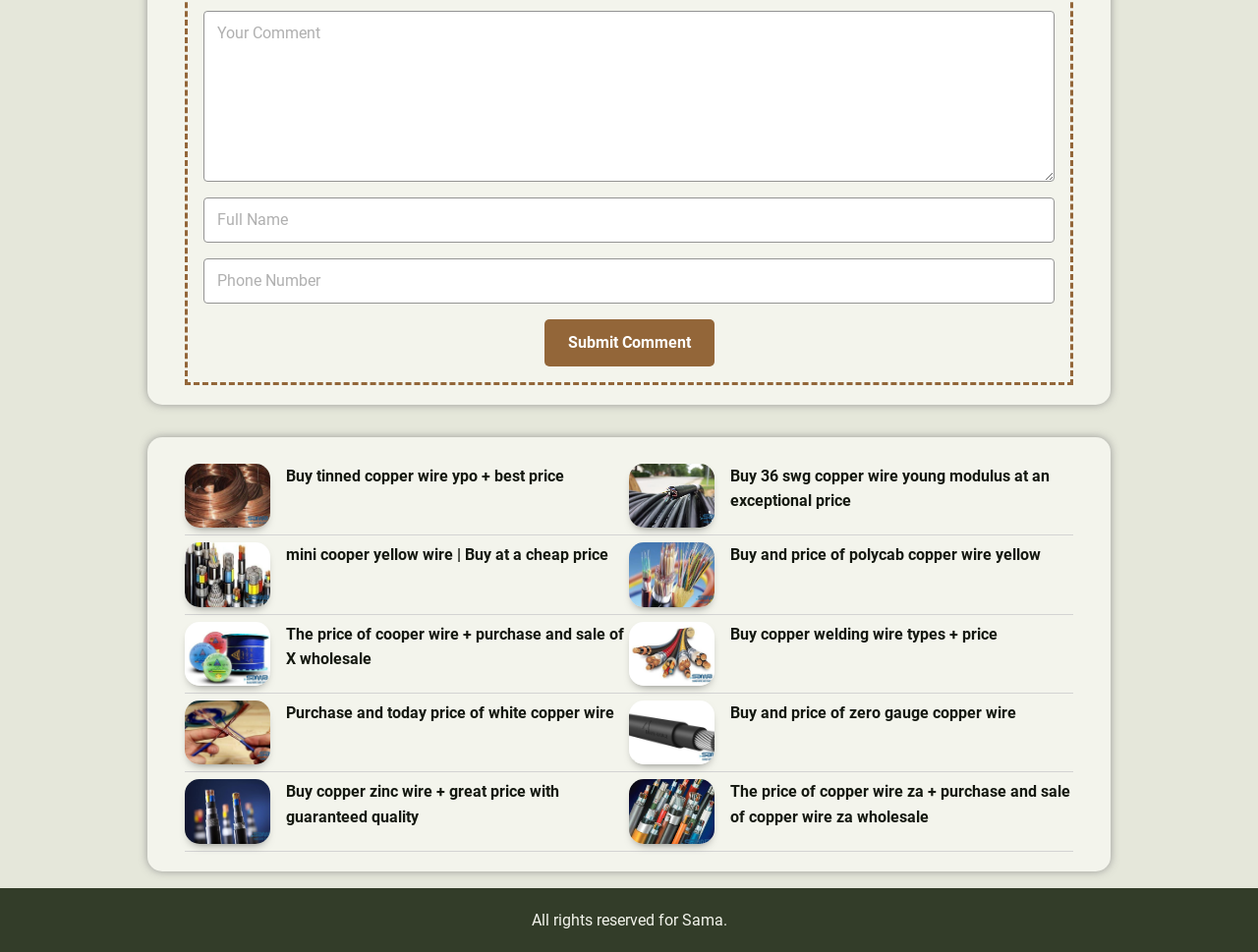Please provide a brief answer to the following inquiry using a single word or phrase:
Is there a submission button on the webpage?

Yes